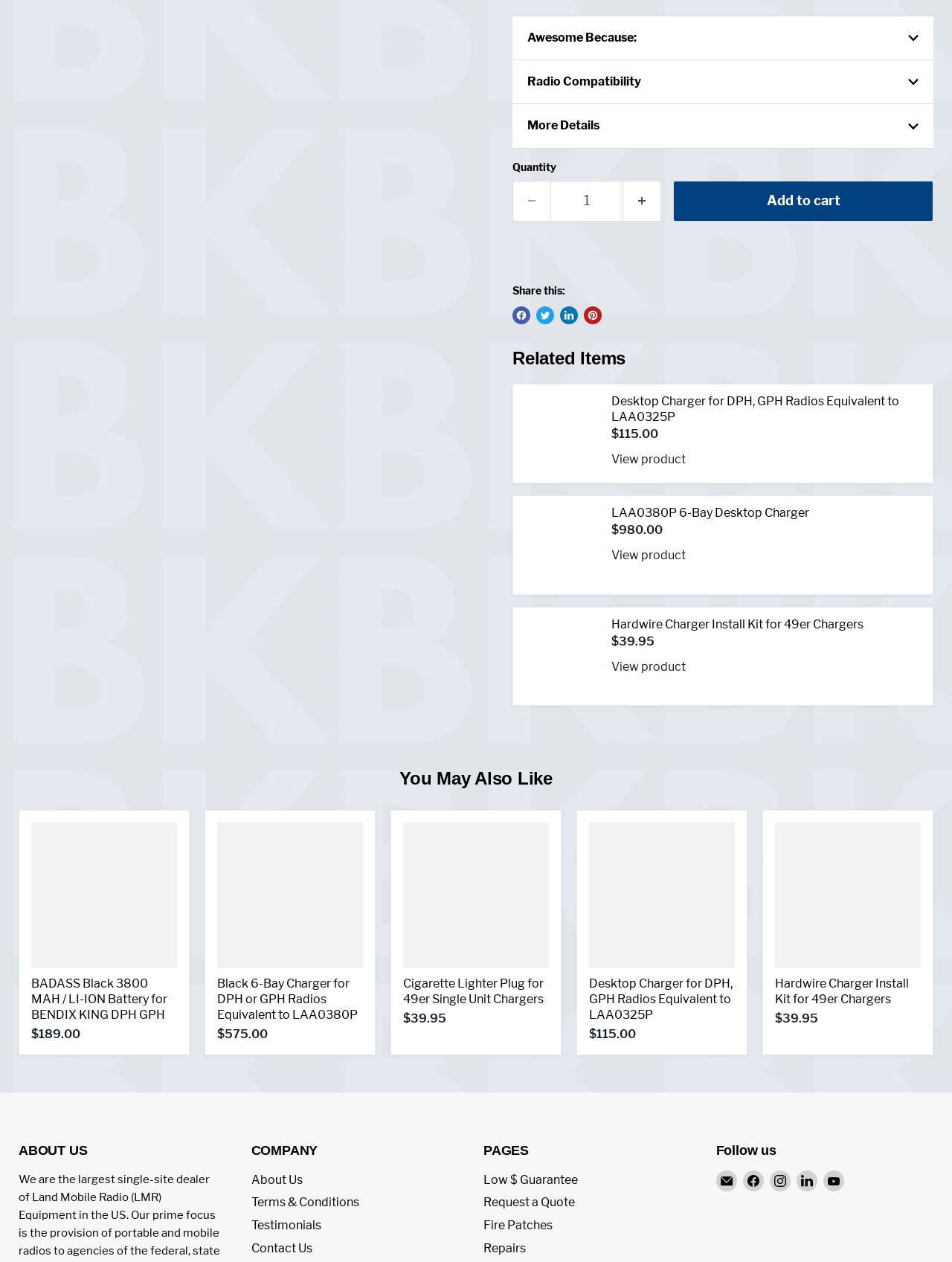Could you indicate the bounding box coordinates of the region to click in order to complete this instruction: "Share on Facebook".

[0.538, 0.243, 0.557, 0.257]